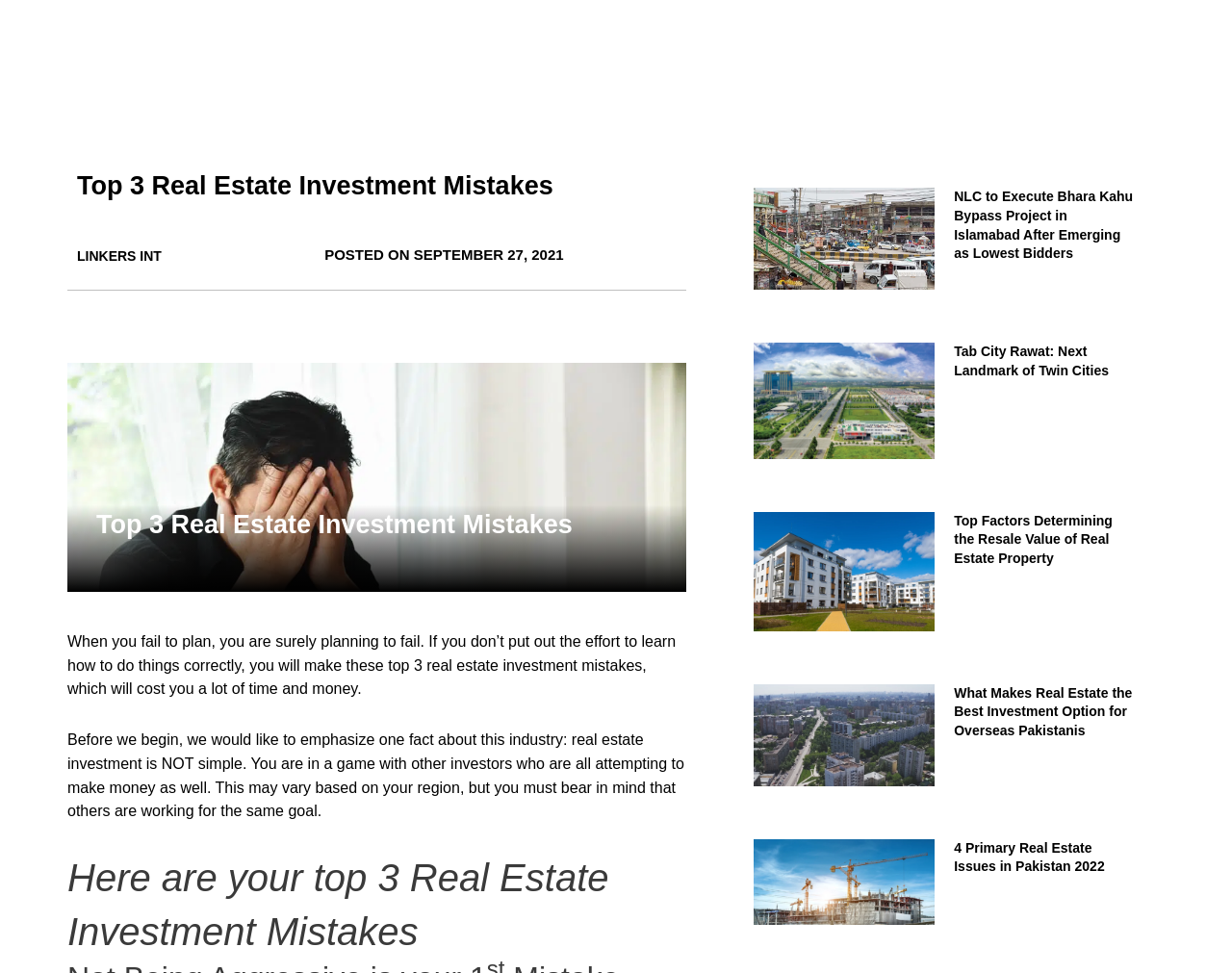Please respond to the question using a single word or phrase:
What is the tone of the introductory text?

Cautionary